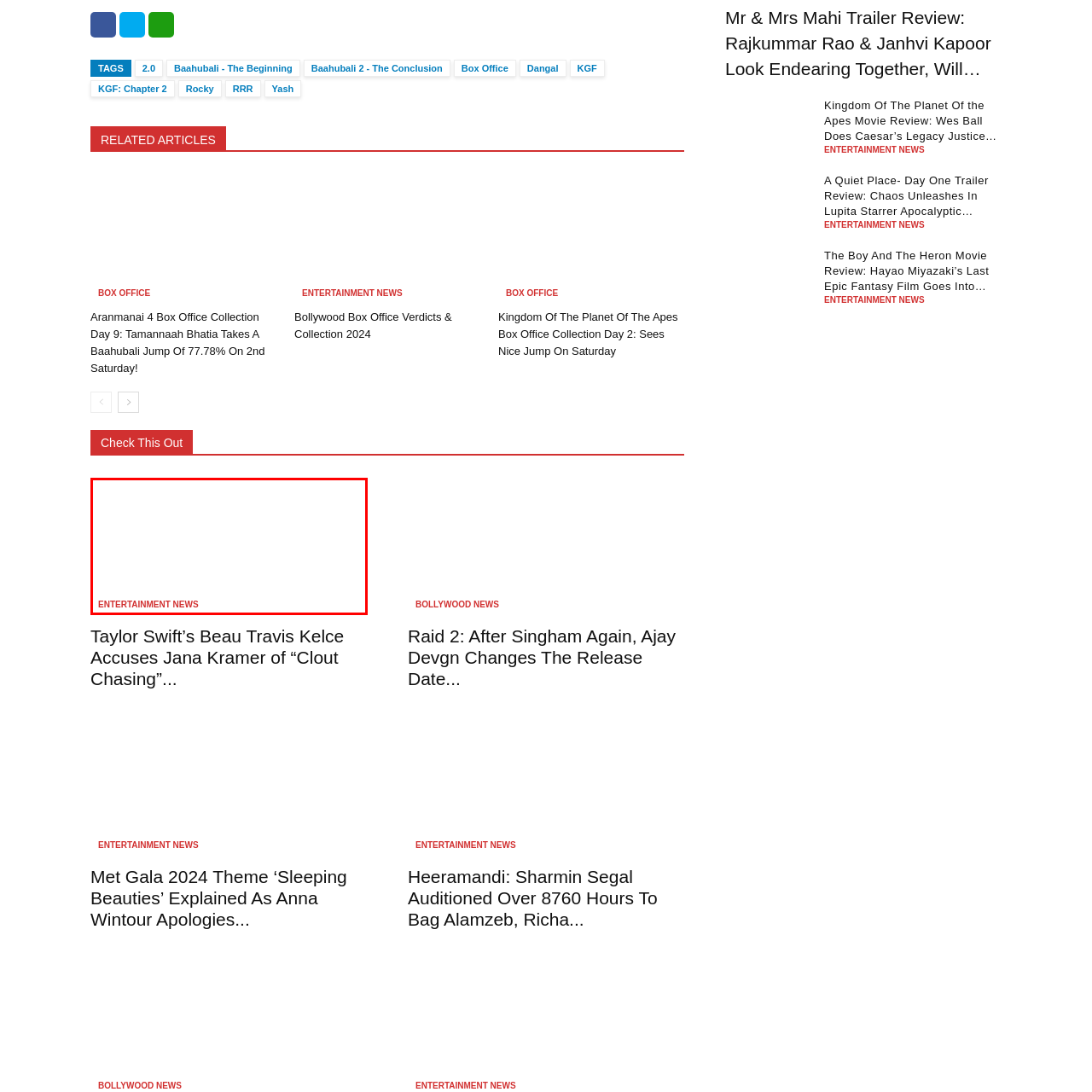Inspect the section within the red border, Who is the topic of discussion in the article? Provide a one-word or one-phrase answer.

Jana Kramer and Travis Kelce